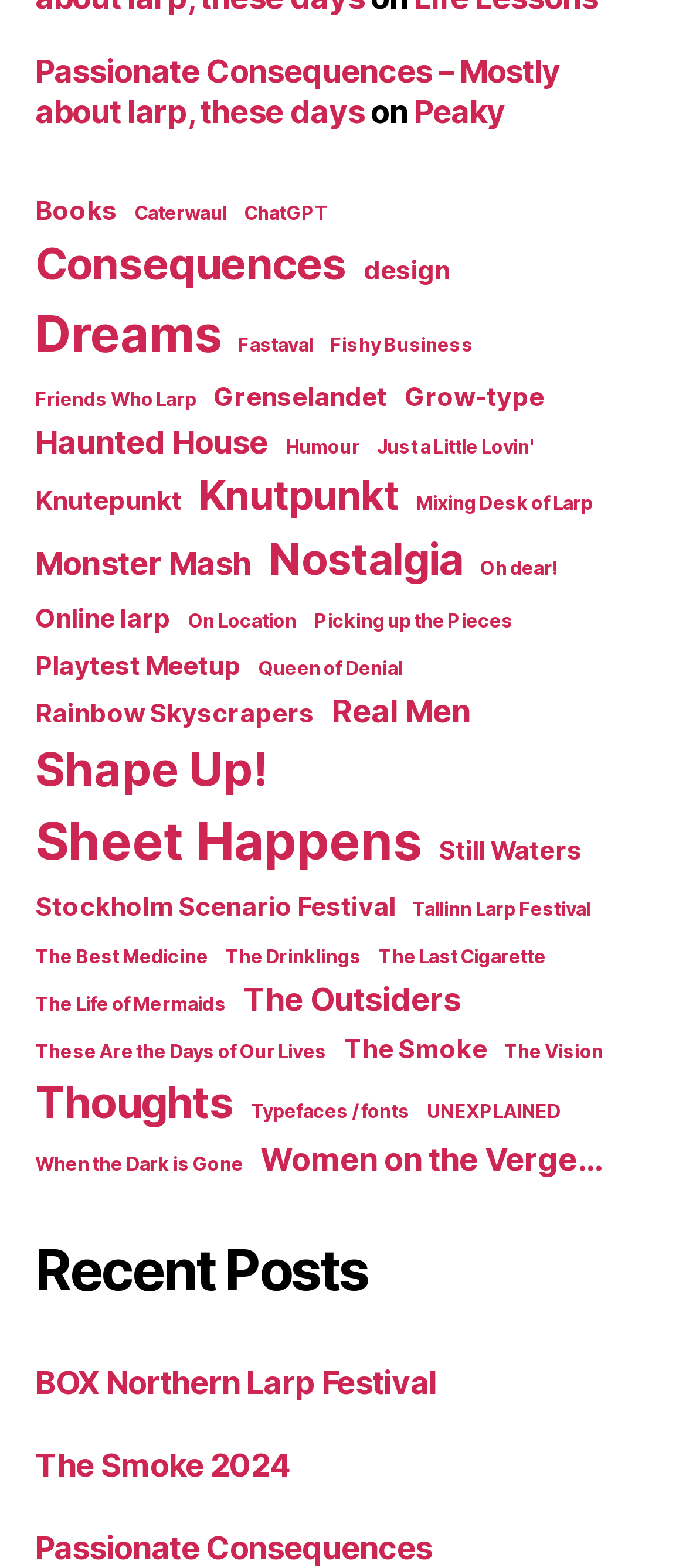Find the bounding box coordinates for the HTML element specified by: "Thoughts".

[0.051, 0.683, 0.341, 0.725]